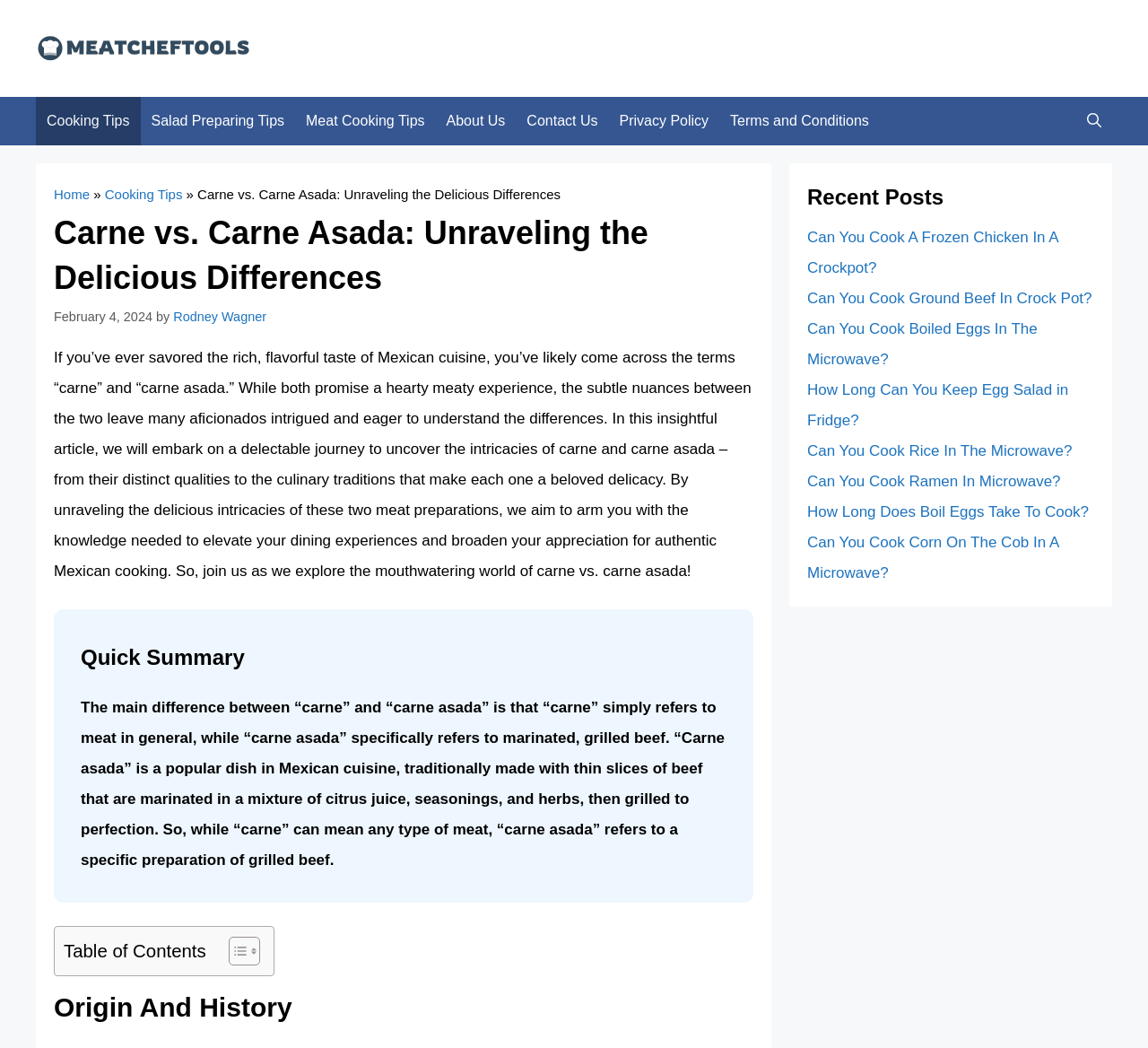Summarize the webpage with intricate details.

This webpage is about the differences between "carne" and "carne asada" in Mexican cuisine. At the top, there is a banner with the site's logo, "MeatChefTools", and a navigation menu with links to various sections, including "Cooking Tips", "Salad Preparing Tips", "Meat Cooking Tips", "About Us", "Contact Us", "Privacy Policy", and "Terms and Conditions". 

Below the navigation menu, there is a breadcrumbs section with links to "Home" and "Cooking Tips", followed by the title of the article, "Carne vs. Carne Asada: Unraveling the Delicious Differences". The article's author, Rodney Wagner, and the publication date, February 4, 2024, are also displayed.

The main content of the article is divided into sections, starting with an introduction that explains the nuances between "carne" and "carne asada". The introduction is followed by a "Quick Summary" section that provides a brief overview of the main difference between the two terms. 

The article then delves deeper into the topic, with sections on the origin and history of "carne asada". There is also a table of contents on the right side of the page, allowing readers to easily navigate the article.

On the right side of the page, there is a complementary section with a heading "Recent Posts" that lists several links to other articles, including "Can You Cook A Frozen Chicken In A Crockpot?", "Can You Cook Ground Beef In Crock Pot?", and others.